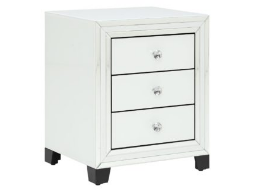Explain in detail what you see in the image.

This image showcases a stylish Krystal 3 Drawer Bedside Cabinet, featuring a sleek white surface complemented by mirrored accents and black legs. The cabinet is designed with three spacious drawers, each adorned with elegant crystal-like knobs, making it a perfect blend of functionality and contemporary aesthetics. Ideal for adding a touch of glamour to any bedroom setting, this piece is sure to enhance your décor while providing convenient storage solutions. The cabinet is available for purchase, reflecting a price of £329.00.